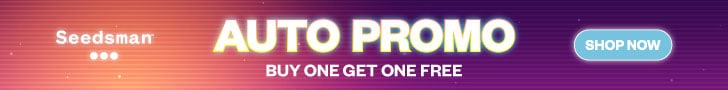Elaborate on all the elements present in the image.

The image features a vibrant promotional banner for Seedsman's "Auto Promo," which highlights a special offer: "Buy One Get One Free." The background is adorned with a gradient of pastel shades, transitioning from warm oranges to cool purples, creating an eye-catching visual effect. The bold, stylized text in the center emphasizes the promotion, urging viewers to take advantage of this limited-time offer. A "Shop Now" button is prominently displayed to encourage immediate action, making it ideal for cannabis enthusiasts looking to enhance their growing experience.